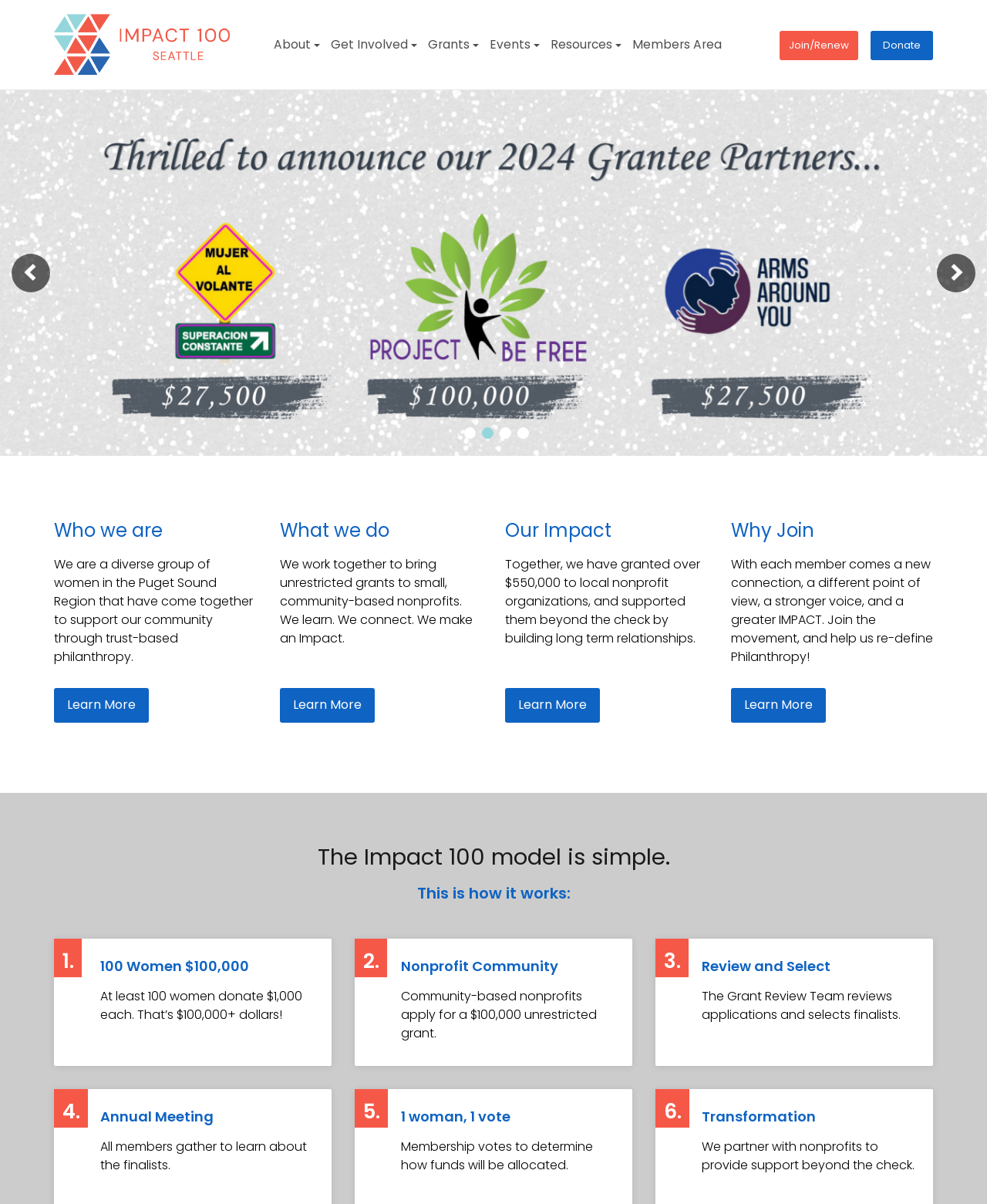Find the bounding box coordinates of the area to click in order to follow the instruction: "Click on About".

[0.271, 0.018, 0.329, 0.056]